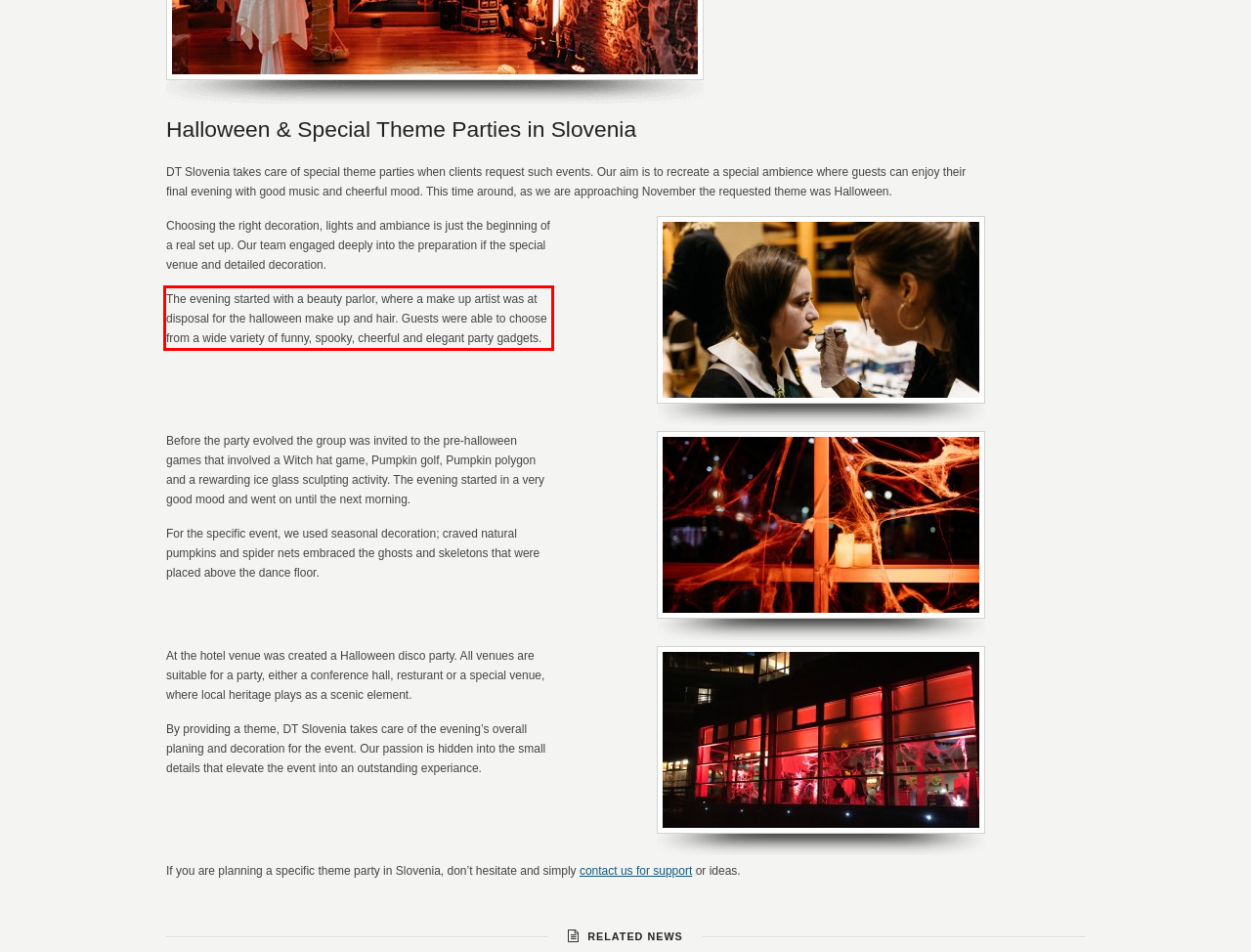Please identify and extract the text content from the UI element encased in a red bounding box on the provided webpage screenshot.

The evening started with a beauty parlor, where a make up artist was at disposal for the halloween make up and hair. Guests were able to choose from a wide variety of funny, spooky, cheerful and elegant party gadgets.